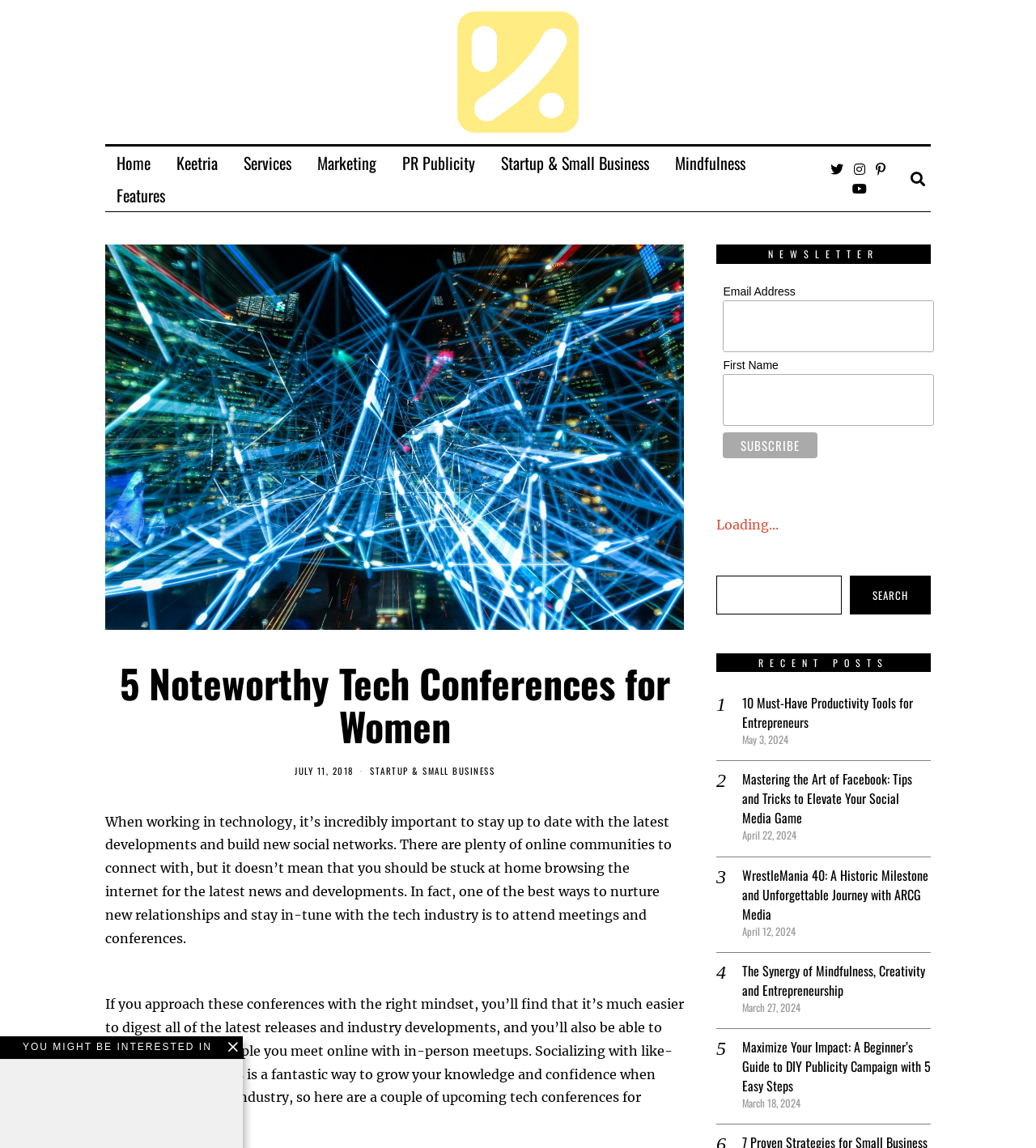Provide a one-word or brief phrase answer to the question:
What is the purpose of attending tech conferences?

To stay updated and build social networks